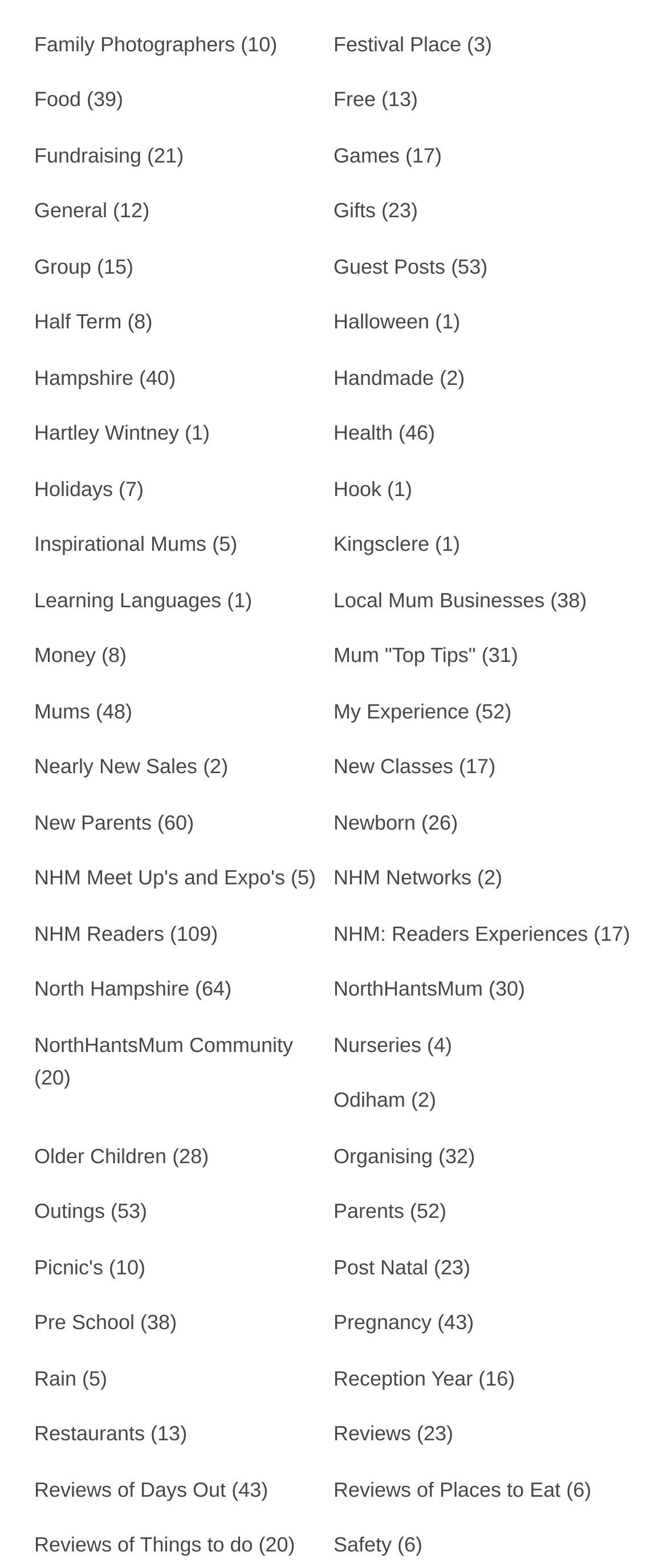Identify the bounding box coordinates of the clickable section necessary to follow the following instruction: "Learn about Car Accidents". The coordinates should be presented as four float numbers from 0 to 1, i.e., [left, top, right, bottom].

None